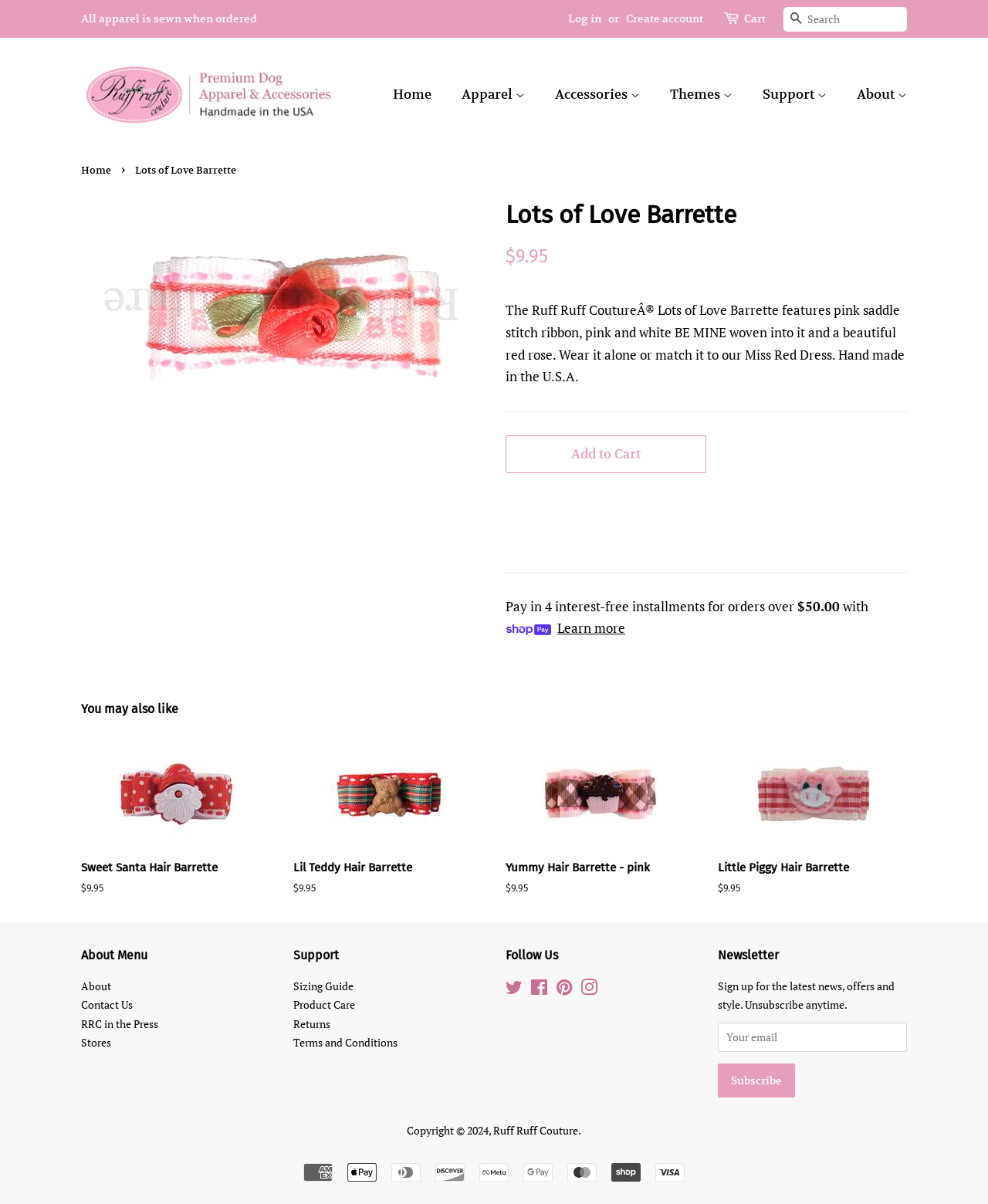Pinpoint the bounding box coordinates of the element you need to click to execute the following instruction: "Learn more about Shop Pay". The bounding box should be represented by four float numbers between 0 and 1, in the format [left, top, right, bottom].

[0.564, 0.513, 0.633, 0.532]